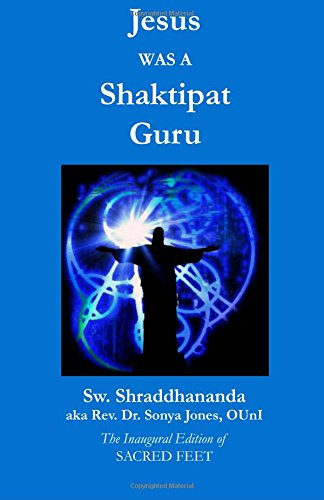Paint a vivid picture with your description of the image.

The image features the book cover titled "Jesus Was a Shaktipat Guru," authored by Sw. Shraddhananda, also known as Rev. Dr. Sonya Jones, OUnI. The cover is designed with a vivid blue background and showcases a central figure in a meditative pose, surrounded by swirling energy patterns that evoke a sense of spiritual awakening. The title is prominently displayed in bold white letters at the top, while the author’s name appears at the bottom along with the designation of the book as "The Inaugural Edition of SACRED FEET." This book aims to explore the spiritual teachings of Jesus through the lens of Shaktipat, emphasizing the transformative power of divine energy.